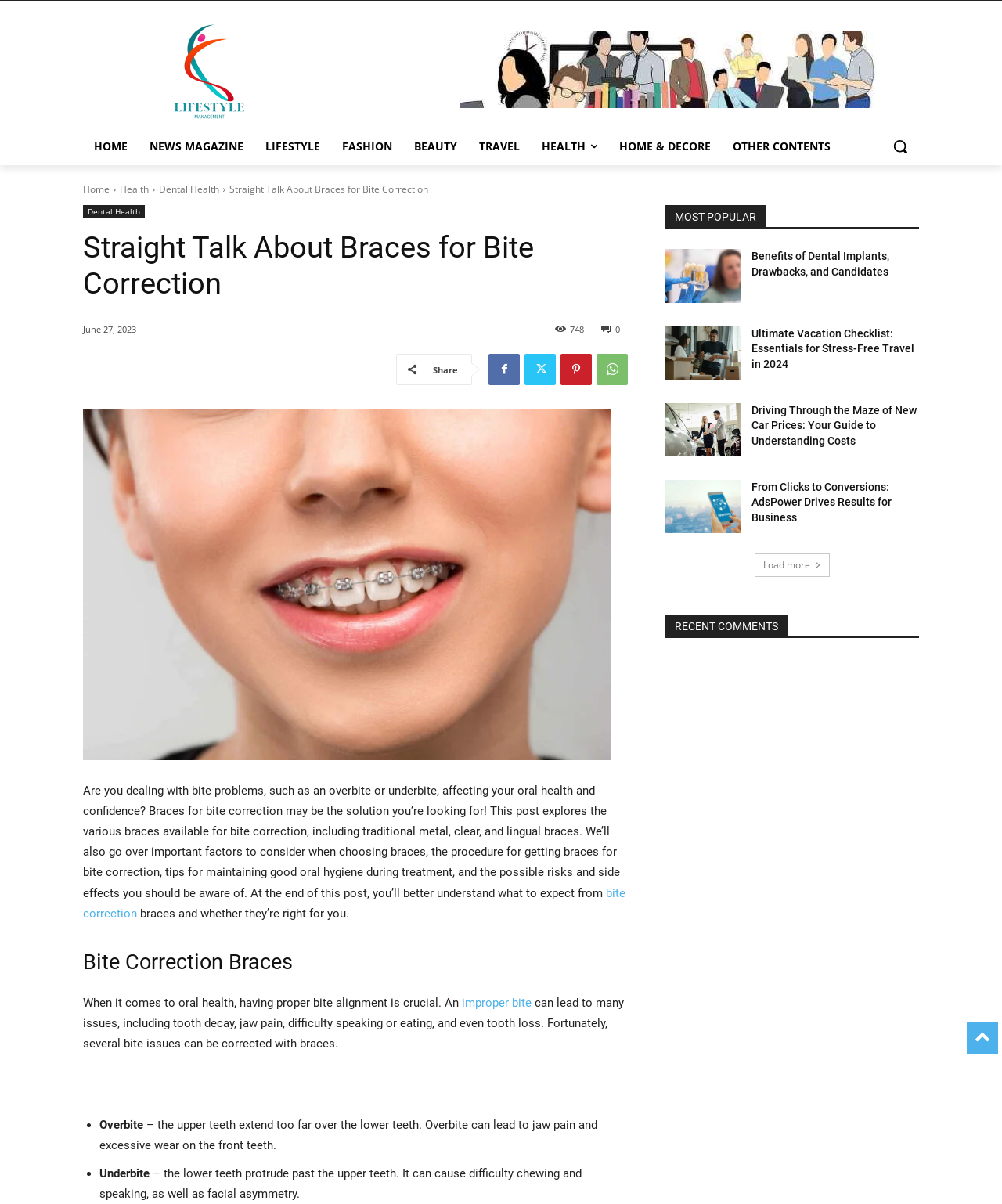Please identify the bounding box coordinates of the clickable area that will allow you to execute the instruction: "Search for something".

[0.88, 0.106, 0.917, 0.138]